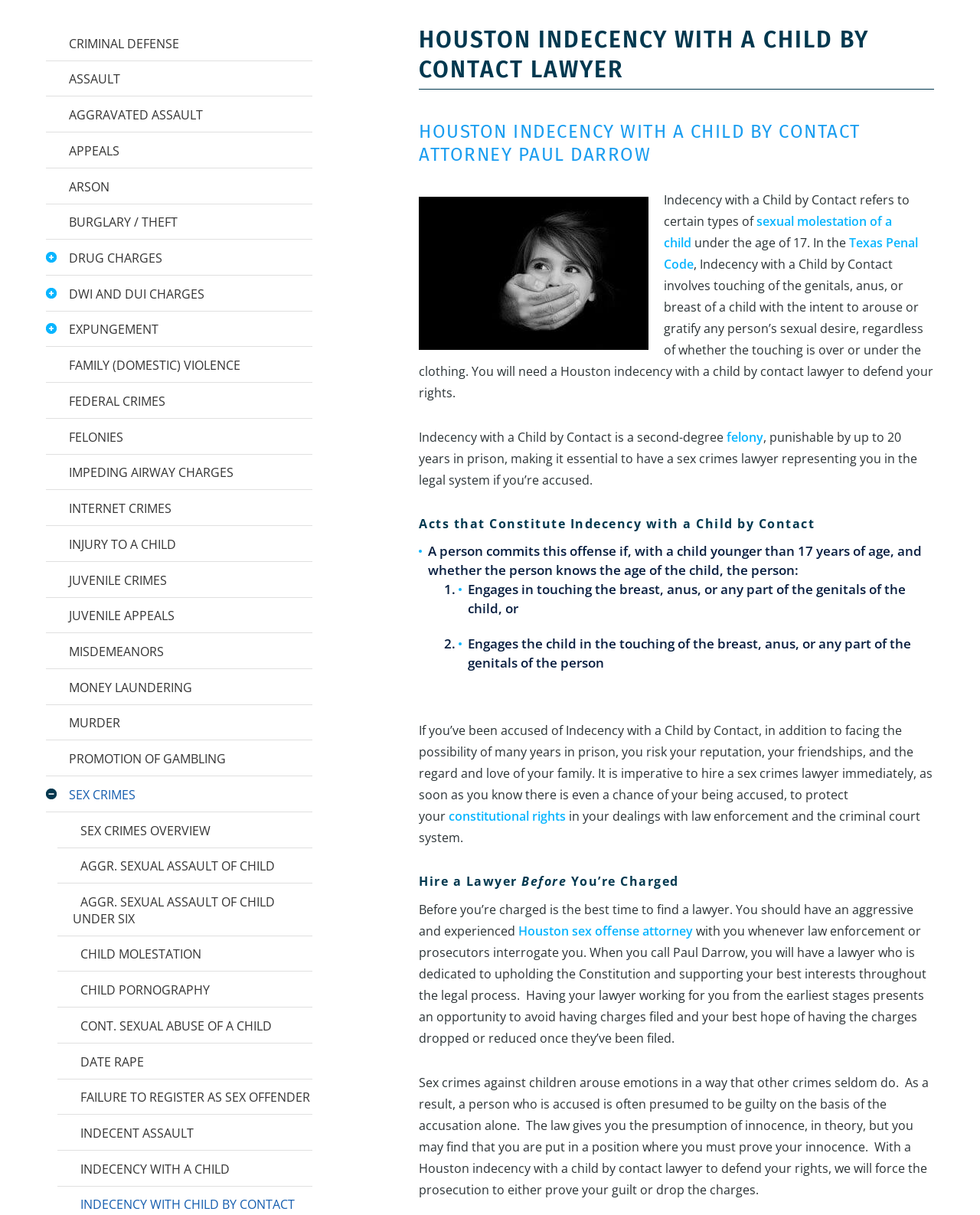From the webpage screenshot, predict the bounding box coordinates (top-left x, top-left y, bottom-right x, bottom-right y) for the UI element described here: January 2014

None